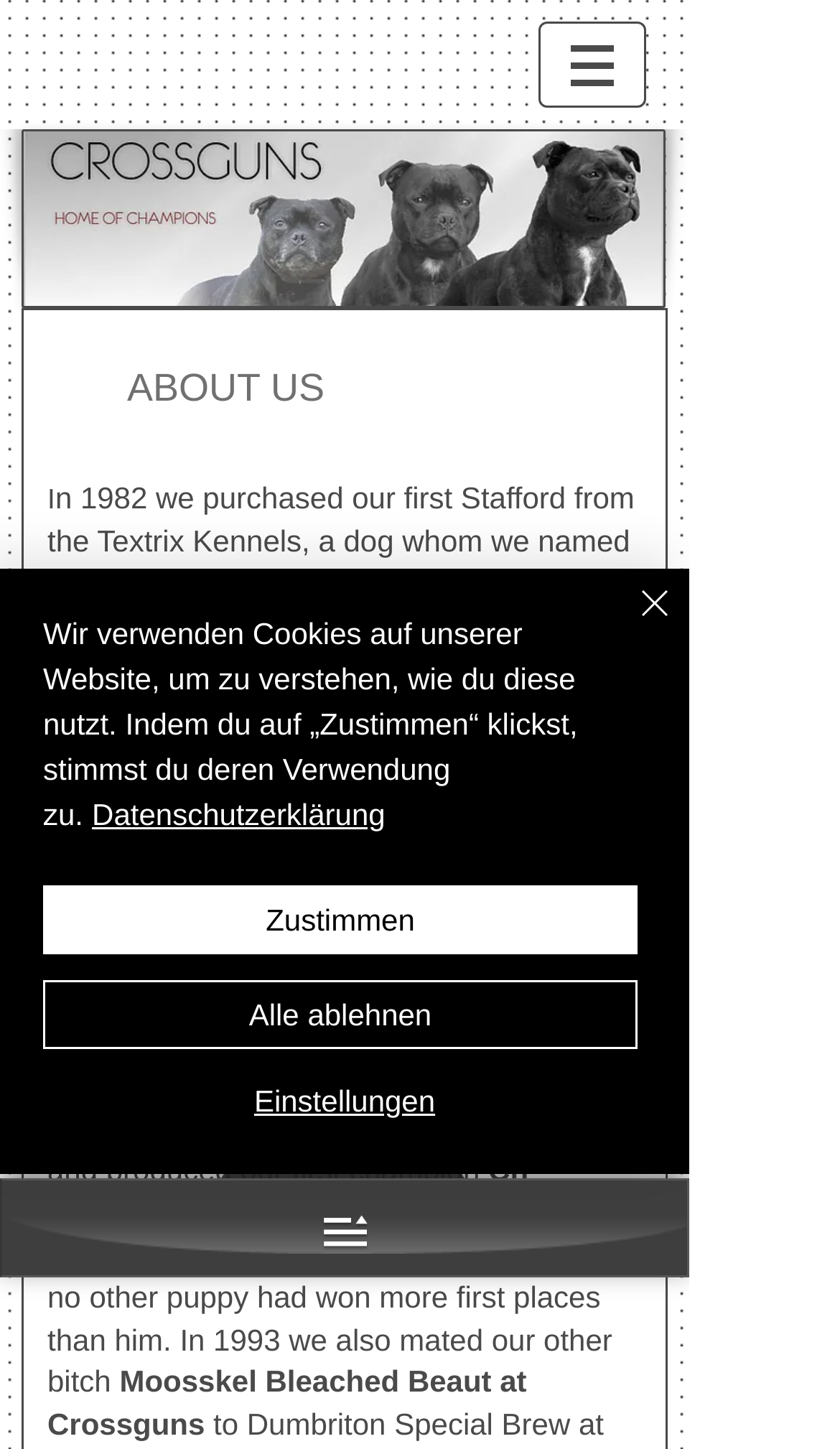Write an extensive caption that covers every aspect of the webpage.

This webpage is about Crossguns Staffordshire Bull Terrier, specifically the "About Us" section. At the top, there is a navigation menu labeled "Site" with a button that has a popup menu. To the right of the navigation menu, there is an image.

Below the navigation menu, there is a section of text that describes the history of Crossguns Staffordshire Bull Terrier. The text is divided into several paragraphs, with the first paragraph starting with "In 1982 we purchased our first Stafford from the Textrix Kennels...". The text continues to describe the development of the breed, including the application for the Crossguns affix and the success of their show dogs.

To the left of the text, there is a series of short paragraphs with headings, including "ABOUT US". The text is arranged in a vertical column, with each paragraph below the previous one.

At the bottom of the page, there is a cookie consent alert with several buttons, including "Zustimmen", "Alle ablehnen", and "Einstellungen". There is also a link to the "Datenschutzerklärung" (Privacy Policy) and a "Schließen" (Close) button with an image of a cross.